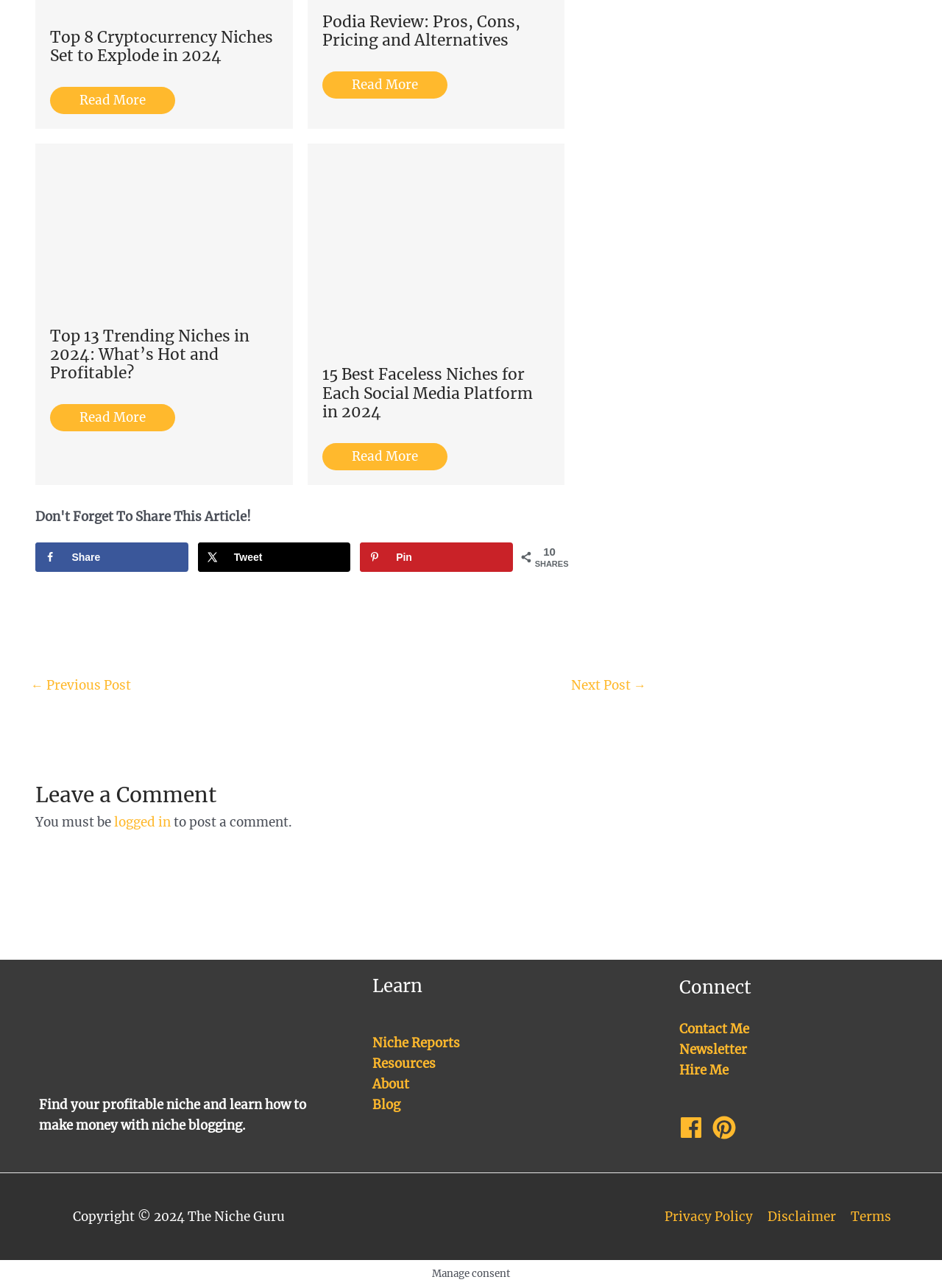What is the name of the website?
Please provide a detailed and thorough answer to the question.

I found the website's name in the footer section, where it says 'Copyright © 2024 The Niche Guru'.